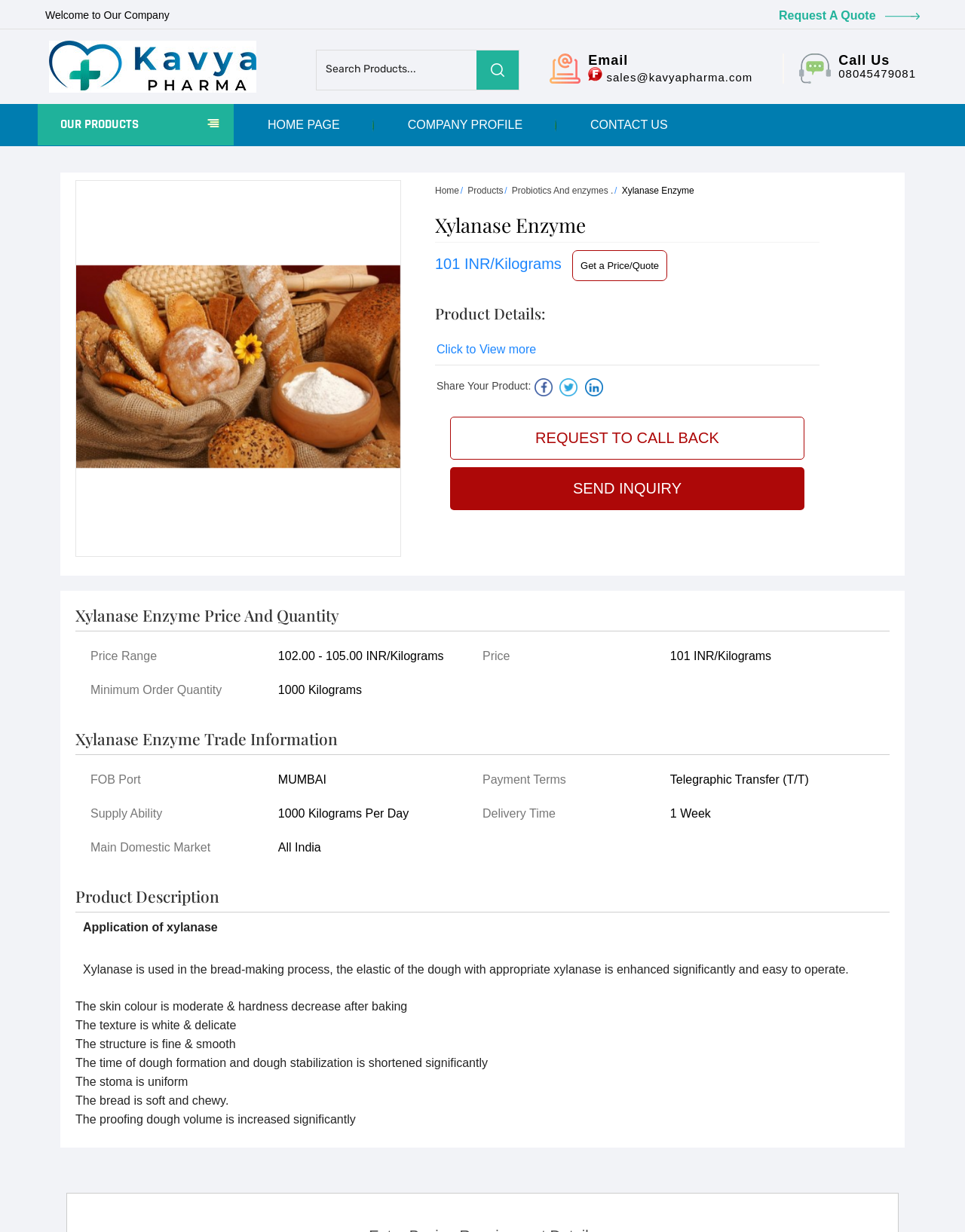Please determine the bounding box coordinates of the clickable area required to carry out the following instruction: "Click the 'Get a Price/Quote' link". The coordinates must be four float numbers between 0 and 1, represented as [left, top, right, bottom].

[0.593, 0.203, 0.691, 0.228]